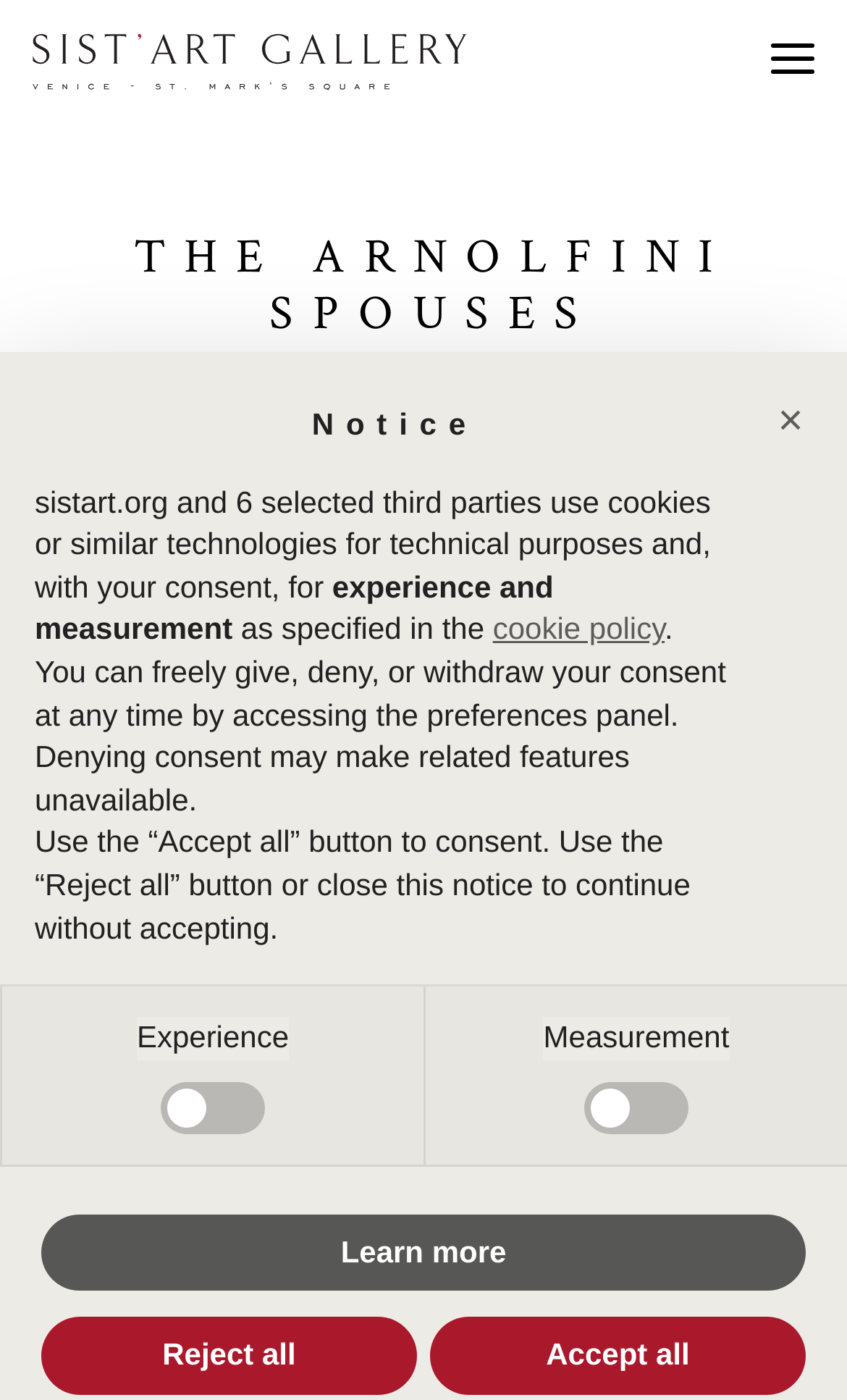What type of artwork is displayed?
Using the image as a reference, answer the question in detail.

The type of artwork can be inferred from the meta description of the webpage, which mentions '2021, Oil on canvas, 120x150cm'.